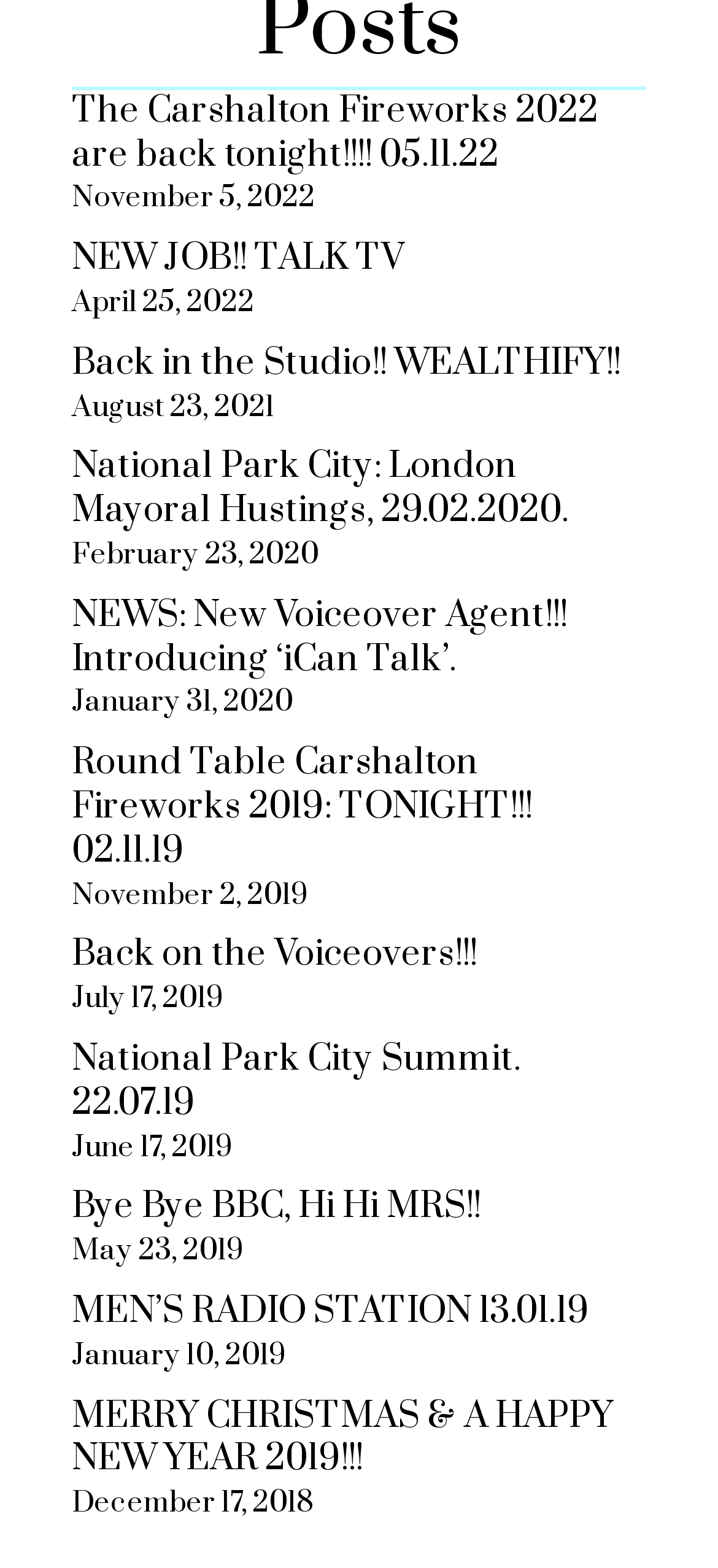Show the bounding box coordinates of the element that should be clicked to complete the task: "Explore the link about Round Table Carshalton Fireworks 2019".

[0.1, 0.455, 0.741, 0.569]